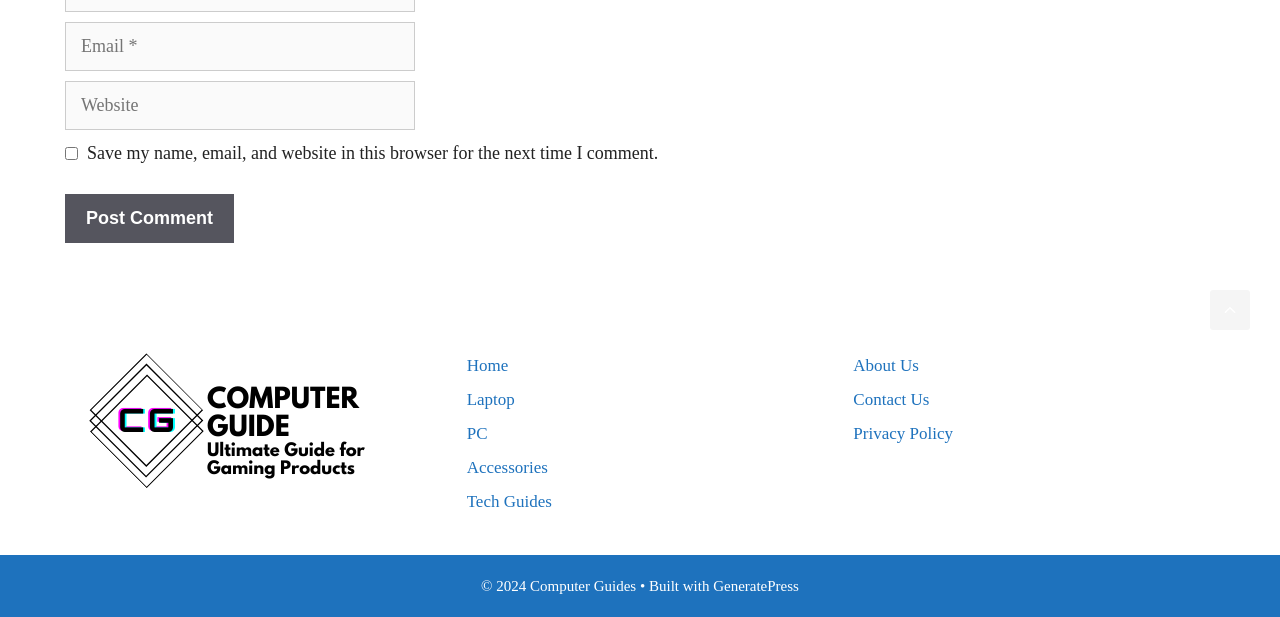Locate the bounding box coordinates of the element I should click to achieve the following instruction: "Go to page 2".

None